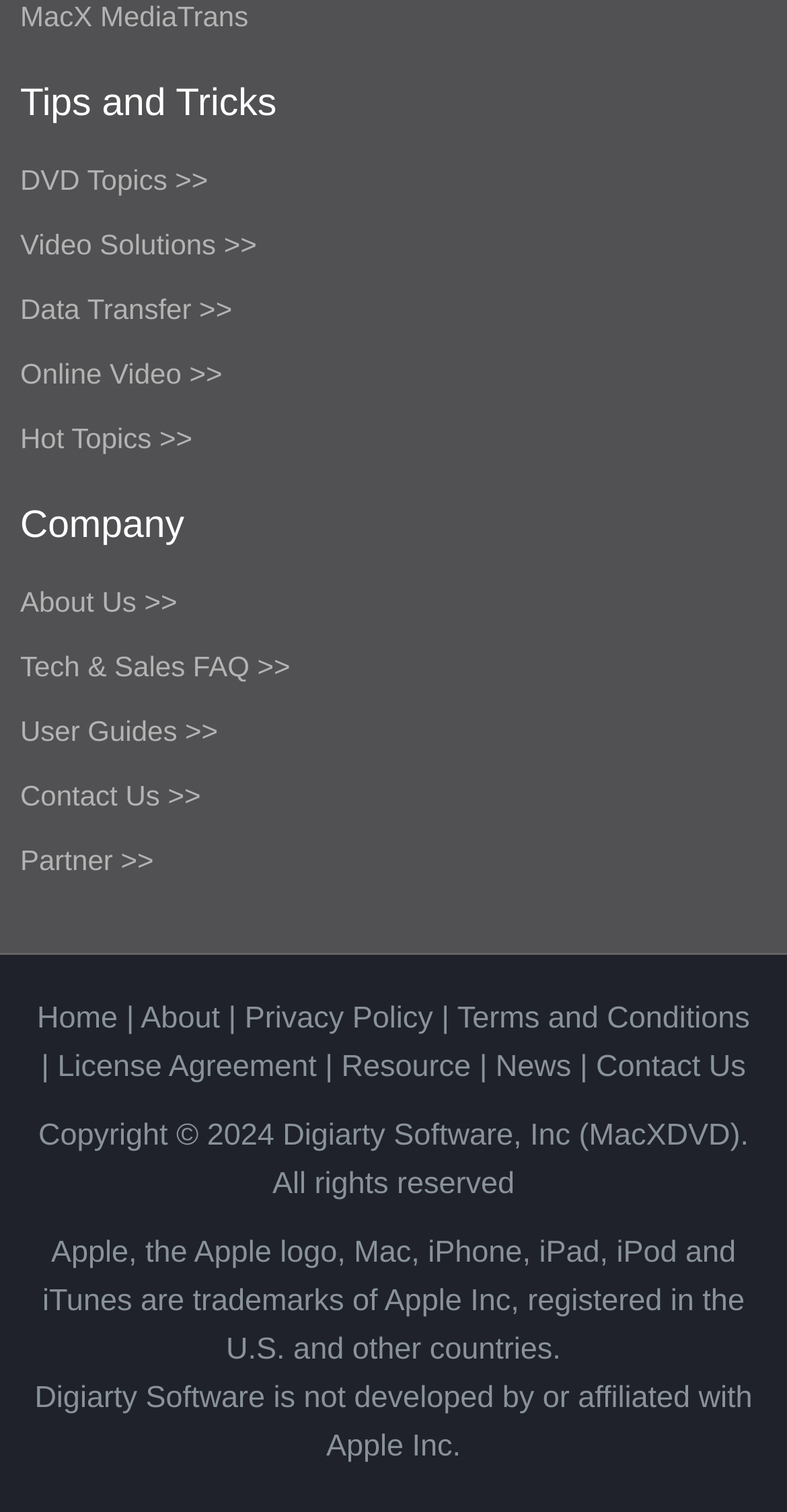Give a one-word or one-phrase response to the question:
What is the main category of the website?

DVD and video solutions